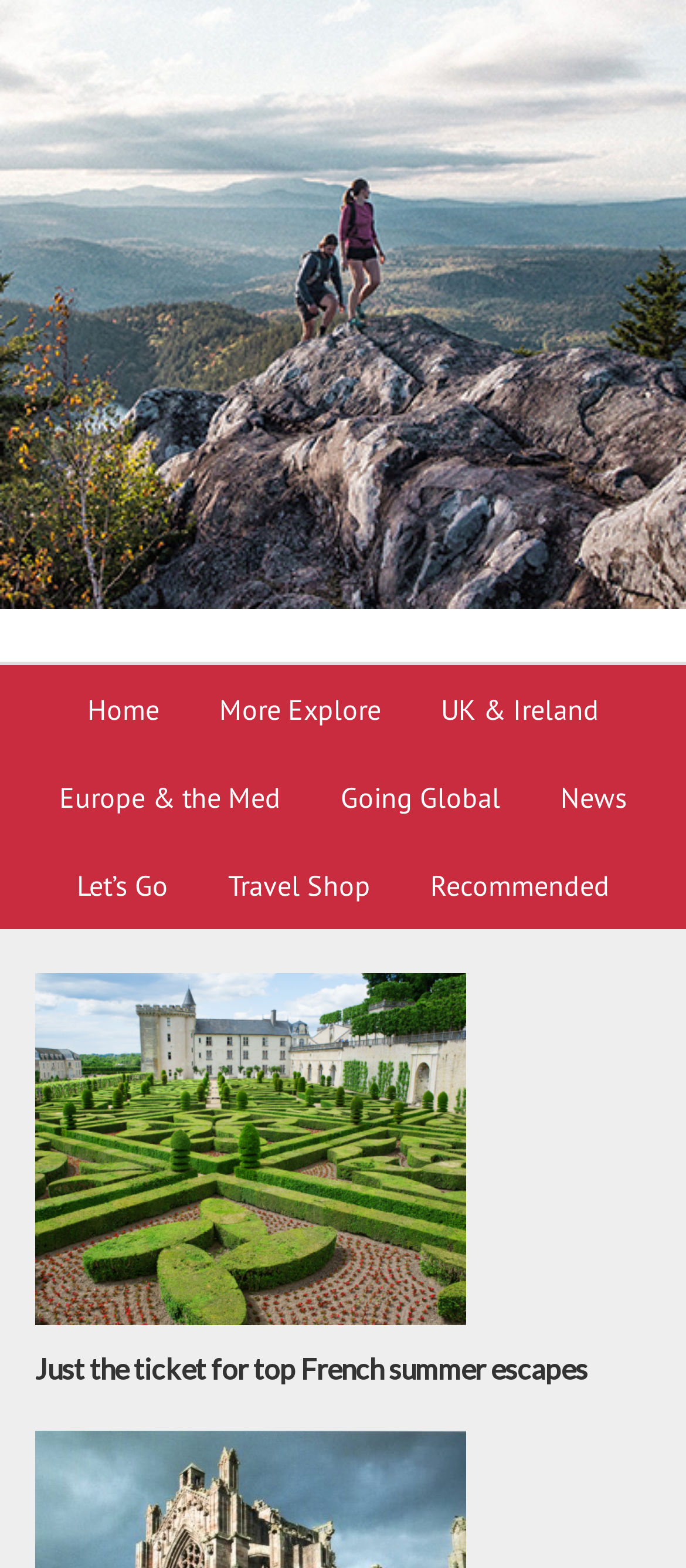Respond with a single word or phrase to the following question: How many sections are in the main navigation?

7